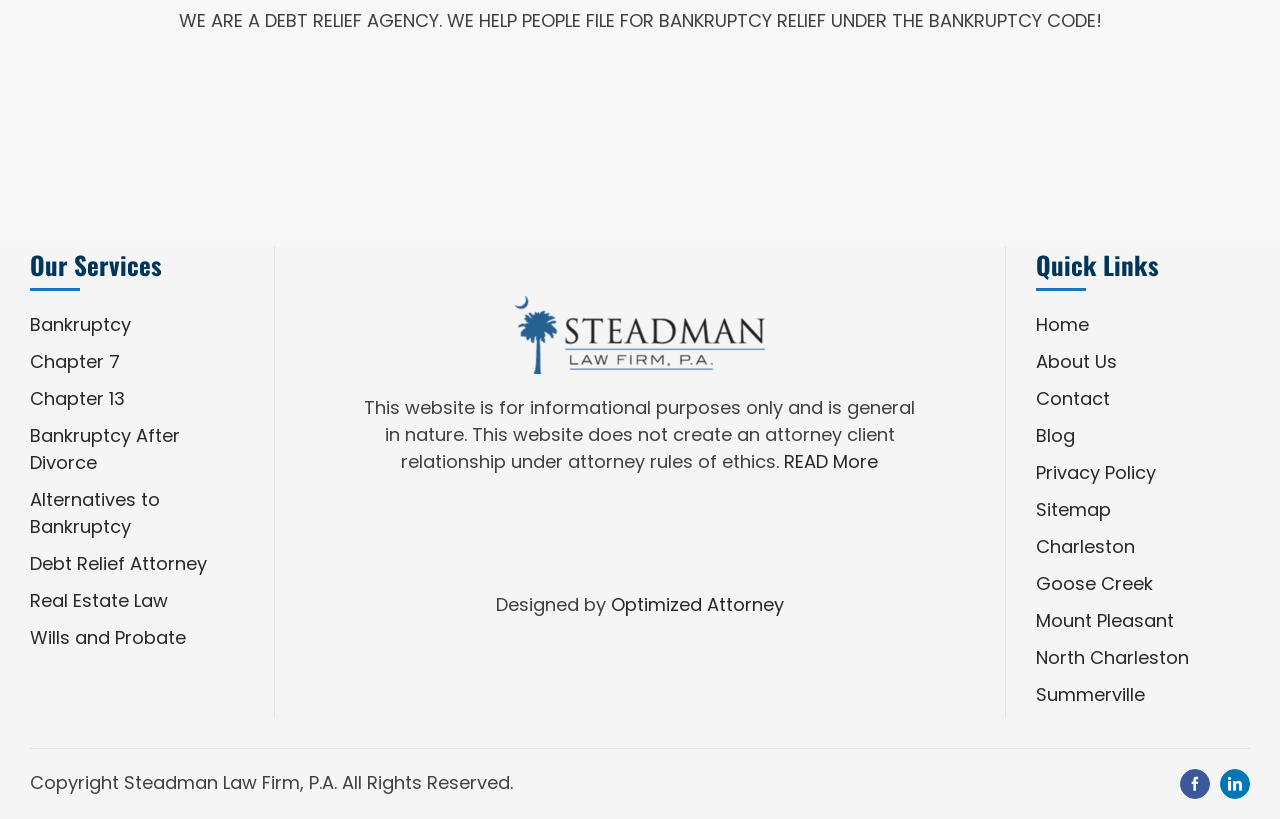Provide a one-word or short-phrase response to the question:
What is the name of the law firm?

Steadman Law Firm, P.A.